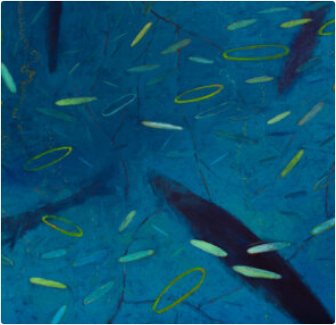Write a descriptive caption for the image, covering all notable aspects.

This captivating painting, titled "Chasm," by Katherine Steichen Rosing, is a rich exploration of color and form created in 2024. The artwork features a dynamic interplay of blues, capturing the viewer's attention with its abstract portrayal of underwater elements. Various shapes and lines in yellow and white float amidst a deep blue background, evoking a sense of depth and movement. The piece is rendered in acrylic on canvas and measures 36 x 46 inches, unframed. Priced at $4,600.00, this artwork invites contemplation and inspires a connection to the tranquil yet mysterious beauty of aquatic environments.